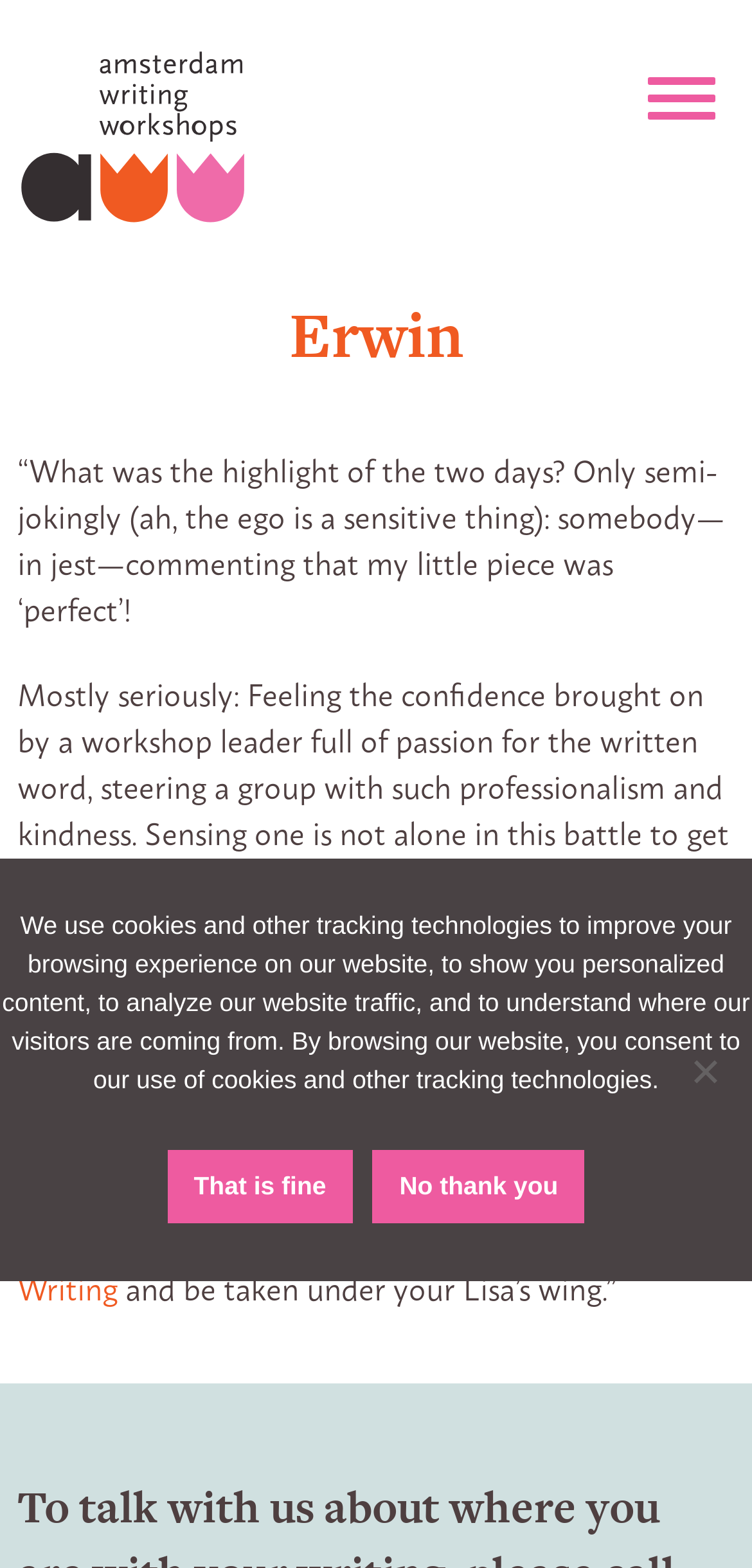How many paragraphs are there in the article?
Provide a detailed answer to the question using information from the image.

The article has three paragraphs of text, which can be inferred from the three StaticText elements with bounding box coordinates [0.023, 0.283, 0.964, 0.404], [0.023, 0.426, 0.97, 0.635], and [0.023, 0.657, 0.964, 0.807] inside the article element with bounding box coordinates [0.0, 0.144, 1.0, 0.882].